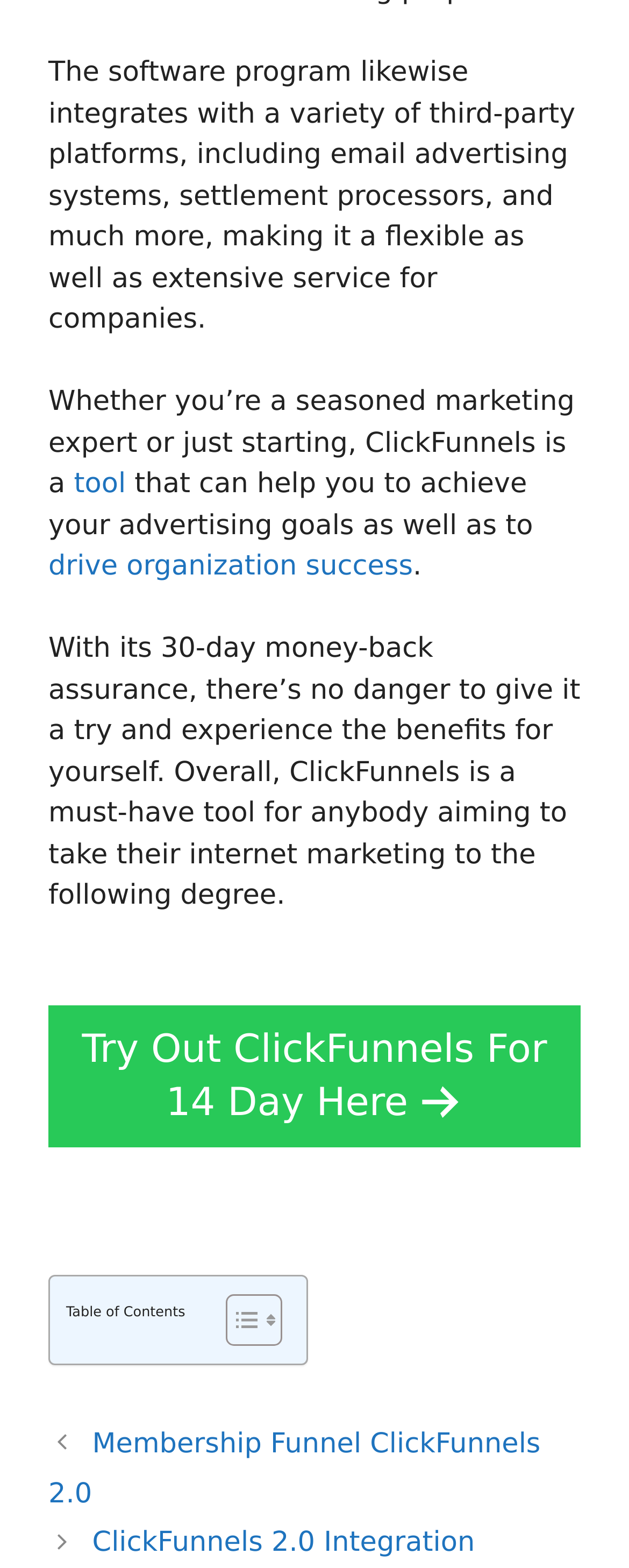How many days can I try ClickFunnels for?
Utilize the image to construct a detailed and well-explained answer.

The link 'Try Out ClickFunnels For 14 Day Here' suggests that users can try ClickFunnels for 14 days.